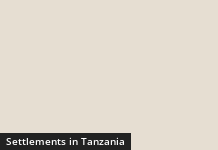Explain the image in a detailed and descriptive way.

This image features a graphic element that serves as a representation for the topic "Settlements in Tanzania." The background is a light, neutral color, which enhances the visibility of the text displayed prominently at the bottom. The phrase "Settlements in Tanzania" is written in a bold, clear font, indicating a focus on the various communities and regions within Tanzania. This image is part of a section dedicated to providing insights and articles related to Tanzanian settlements, underlying the significance of understanding the diverse cultural and geographic landscapes of the country.